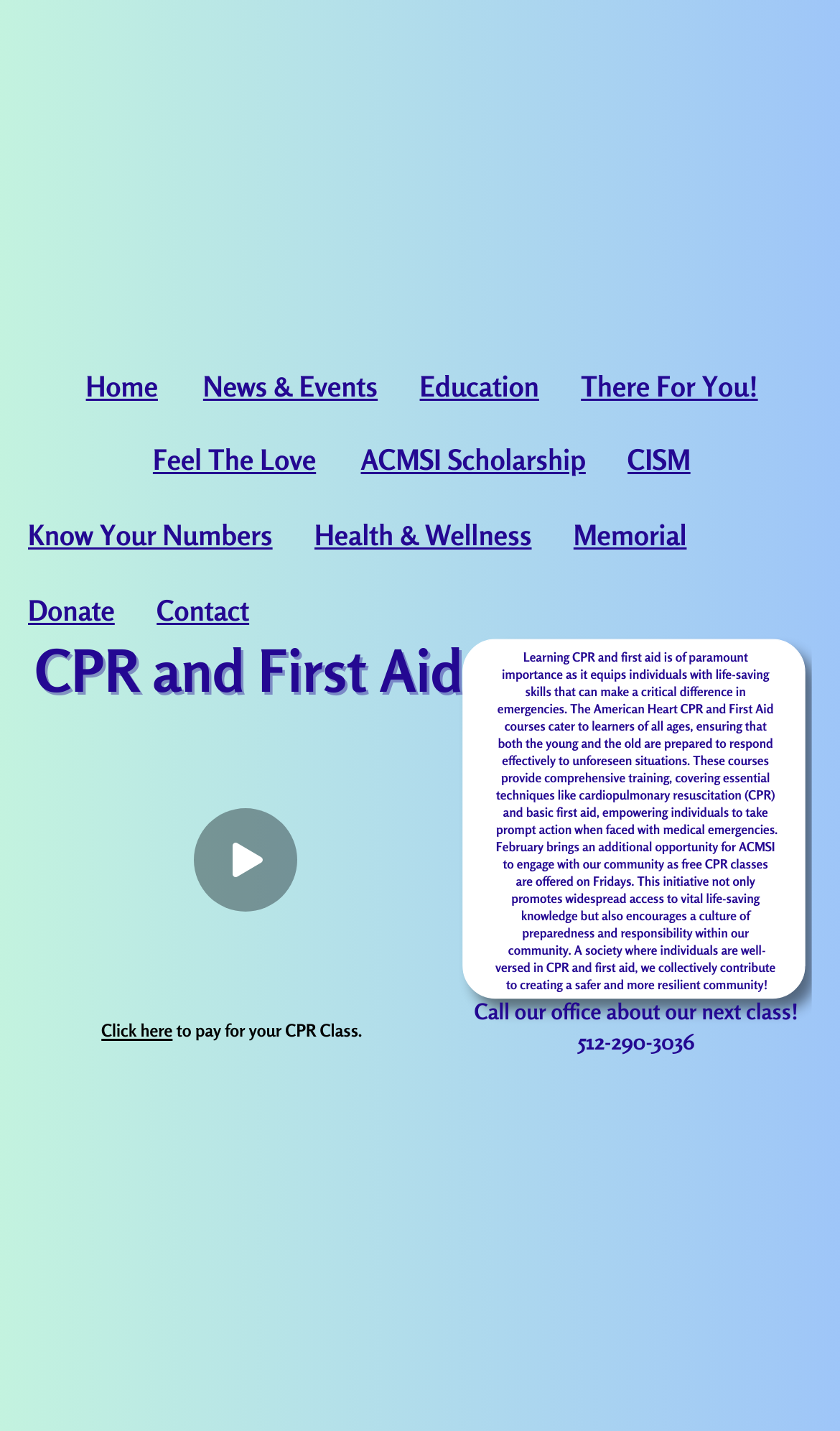Using the provided element description "Education", determine the bounding box coordinates of the UI element.

[0.5, 0.259, 0.642, 0.283]